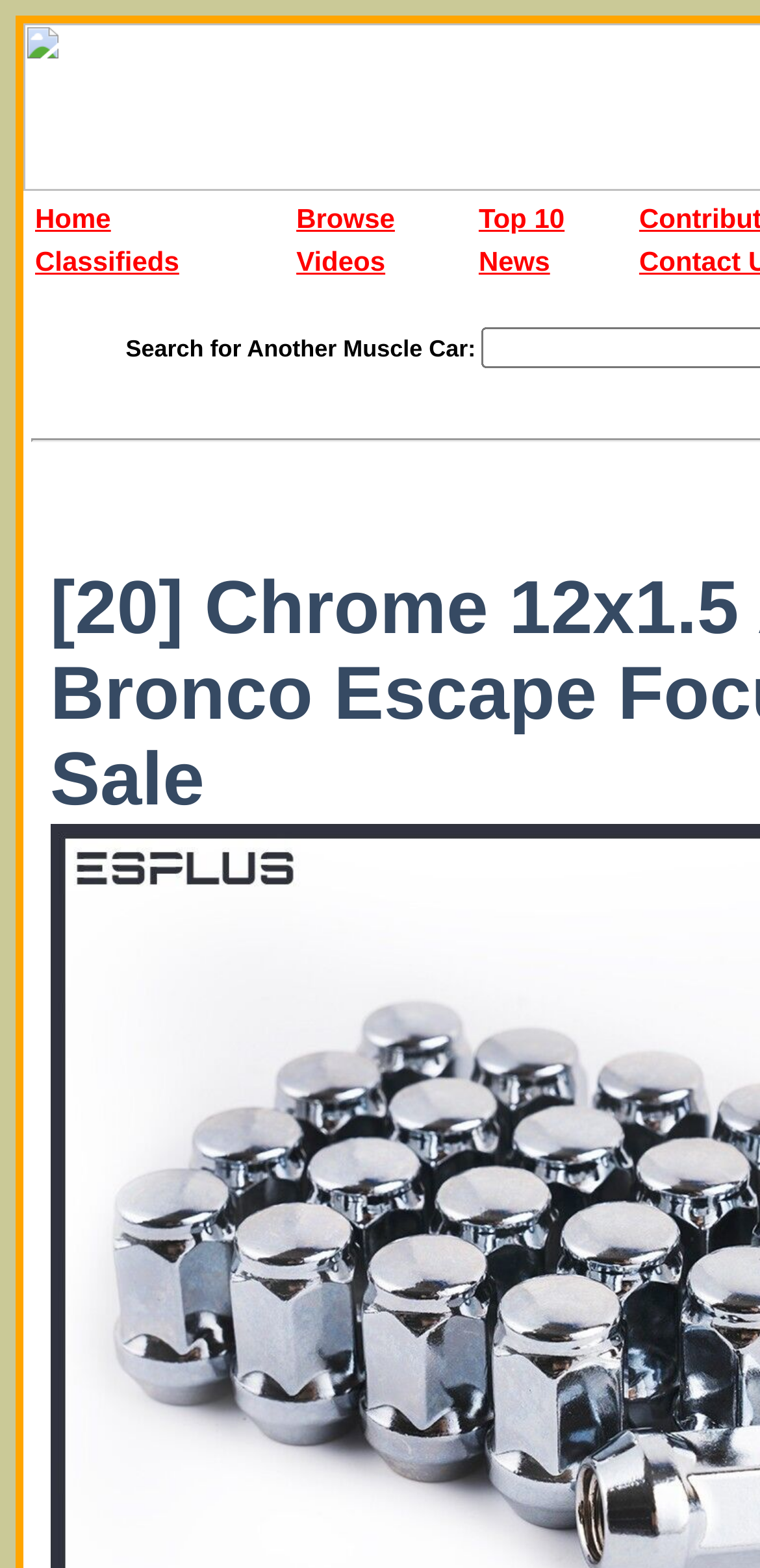Answer the question in a single word or phrase:
What is the purpose of the 'Top 10' link?

To show top 10 listings